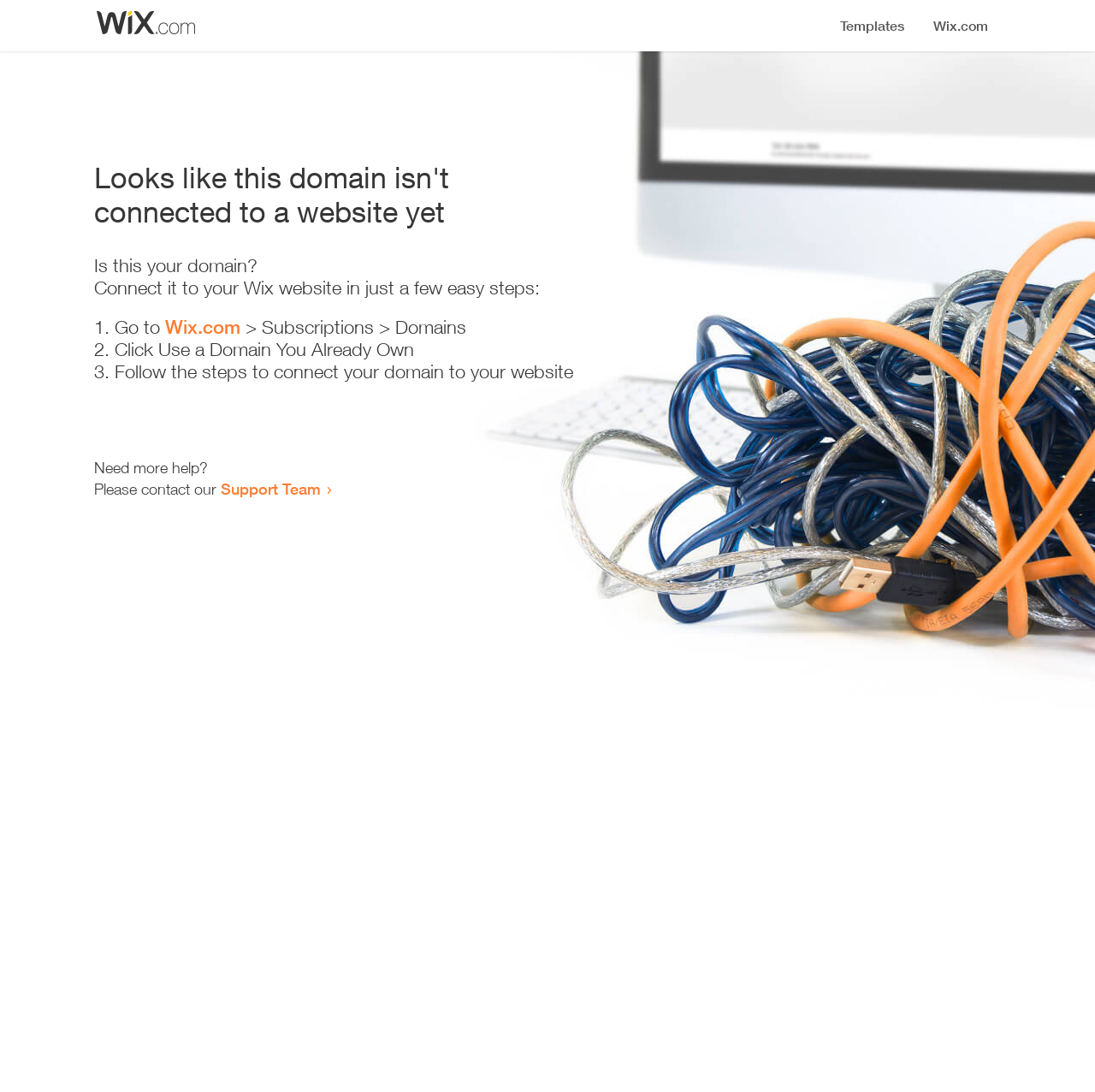Where can the user get more help?
Based on the visual information, provide a detailed and comprehensive answer.

The webpage provides a link to the 'Support Team' for users who need more help, which is indicated by the text 'Need more help? Please contact our Support Team'.